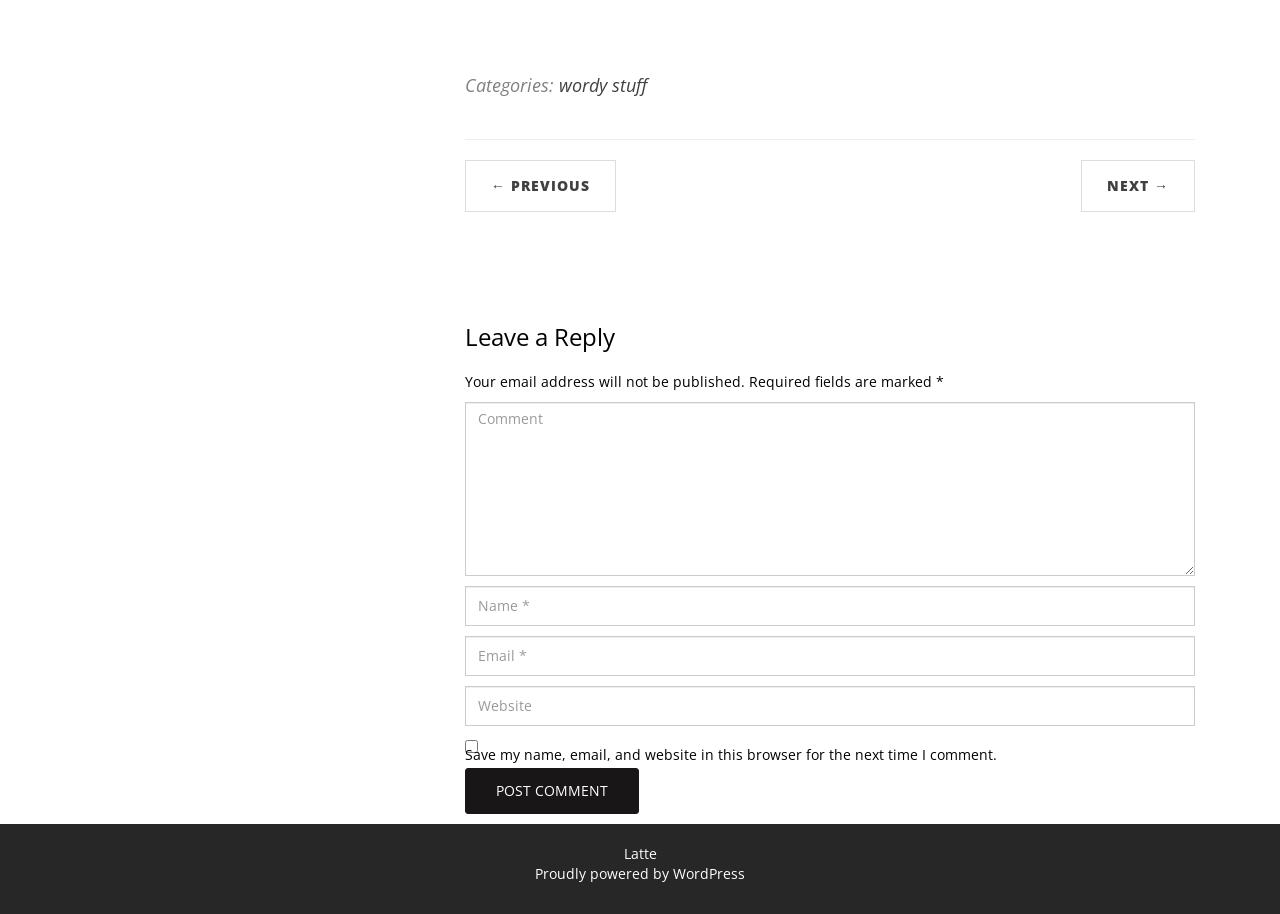Determine the bounding box coordinates for the area that needs to be clicked to fulfill this task: "Click on the 'NEXT →' button". The coordinates must be given as four float numbers between 0 and 1, i.e., [left, top, right, bottom].

[0.845, 0.175, 0.934, 0.232]